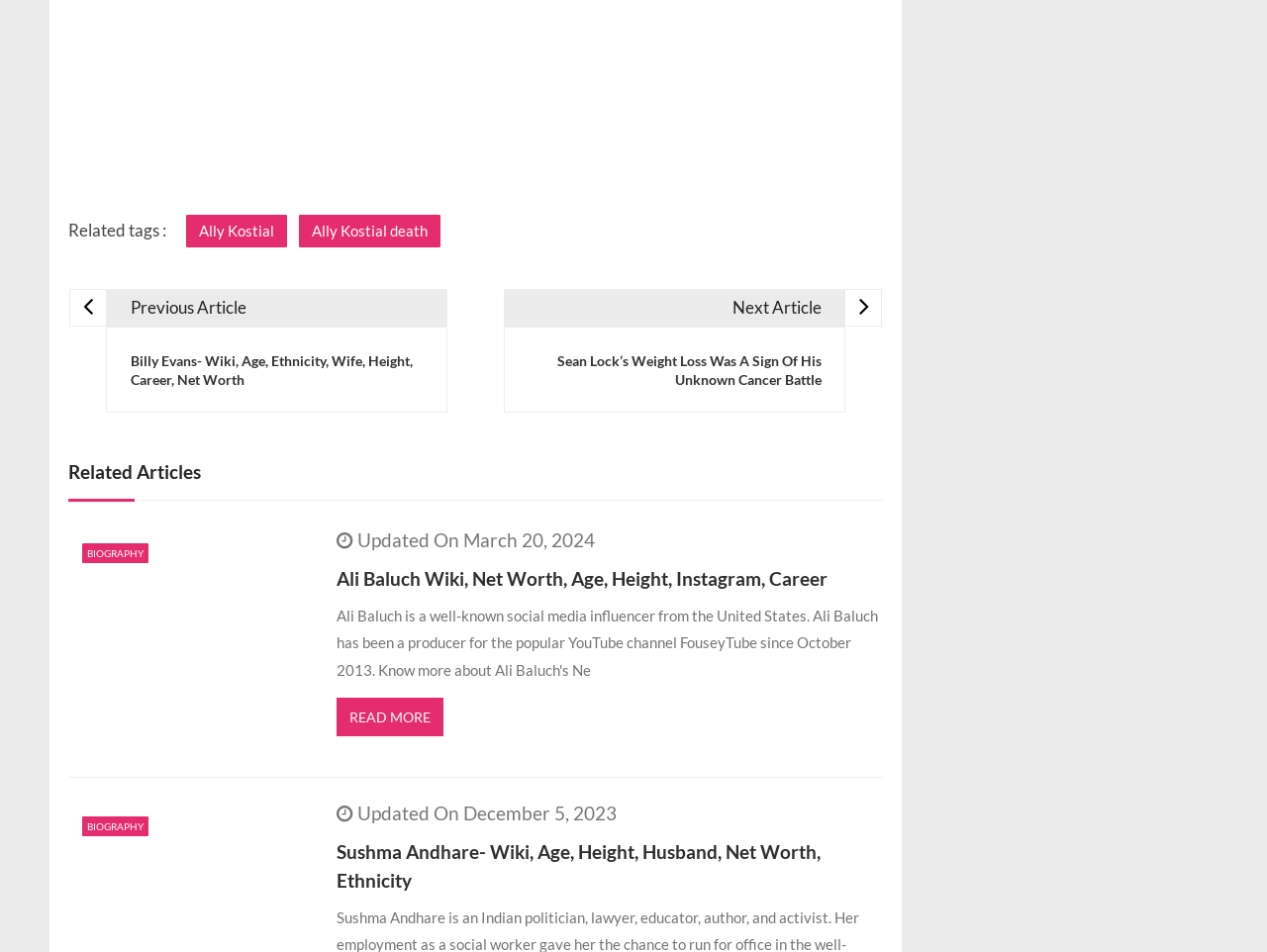How many related articles are there?
Carefully analyze the image and provide a detailed answer to the question.

I counted the number of links under the 'Related Articles' heading, which are 'Ali Baluch', 'Sushma Andhare- Wiki, Age, Height, Husband, Net Worth, Ethnicity', and another 'BIOGRAPHY' link. Therefore, there are 3 related articles.